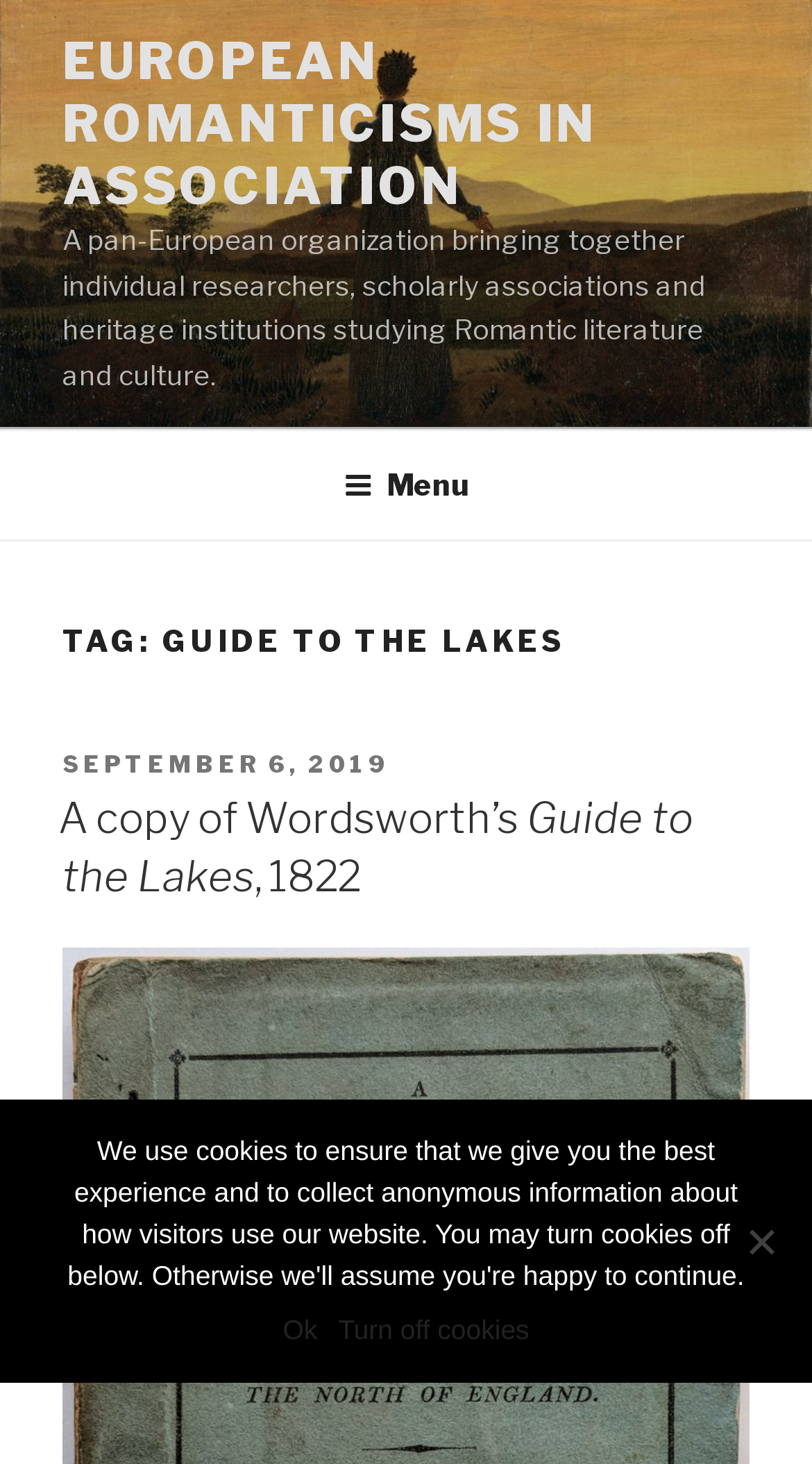What is the title of the guide?
Using the visual information, answer the question in a single word or phrase.

Guide to the Lakes